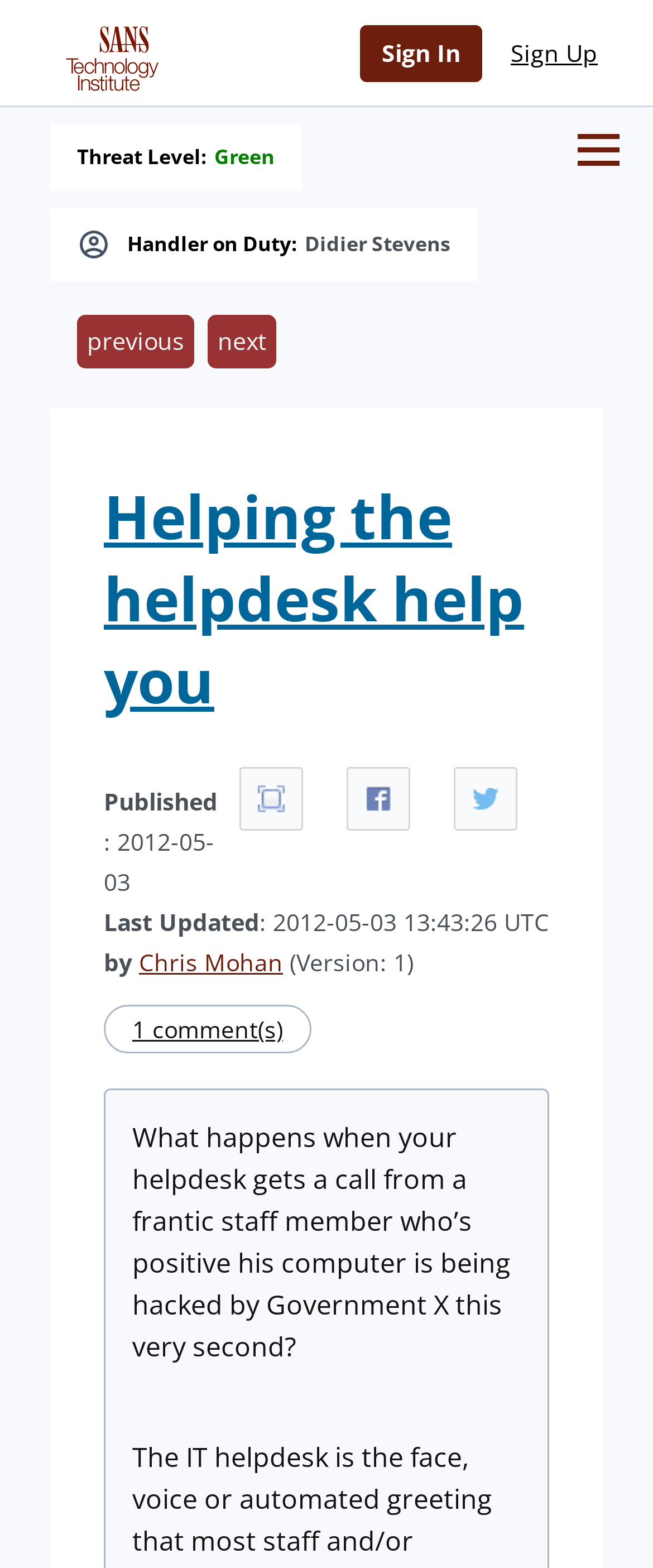When was this article last updated?
Using the image as a reference, answer the question in detail.

I found the answer by looking at the element with the text 'Last Updated' and then finding the static text element next to it, which contains the date and time '2012-05-03 13:43:26 UTC'.